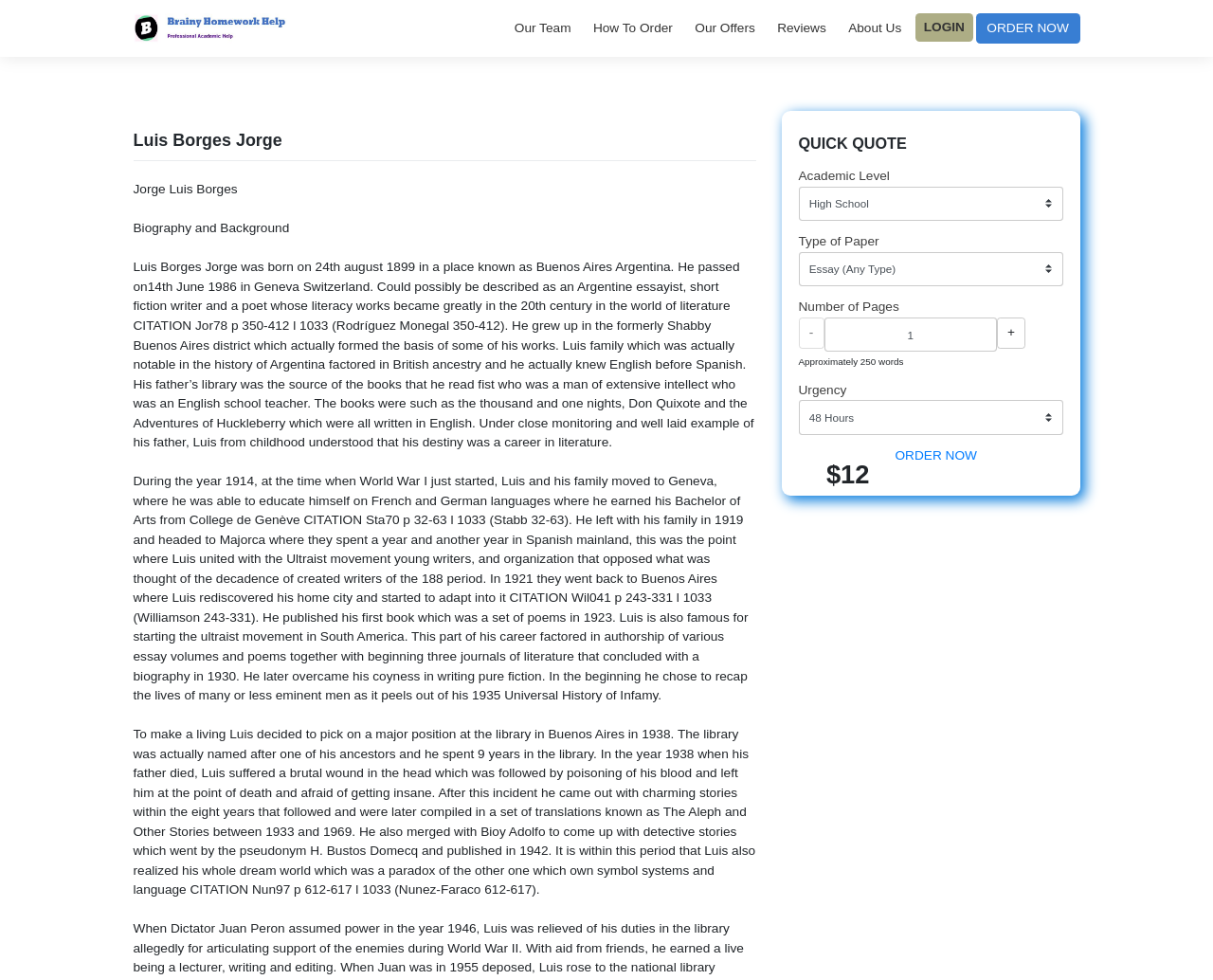Provide the bounding box coordinates of the HTML element this sentence describes: "Reviews". The bounding box coordinates consist of four float numbers between 0 and 1, i.e., [left, top, right, bottom].

[0.702, 0.016, 0.767, 0.049]